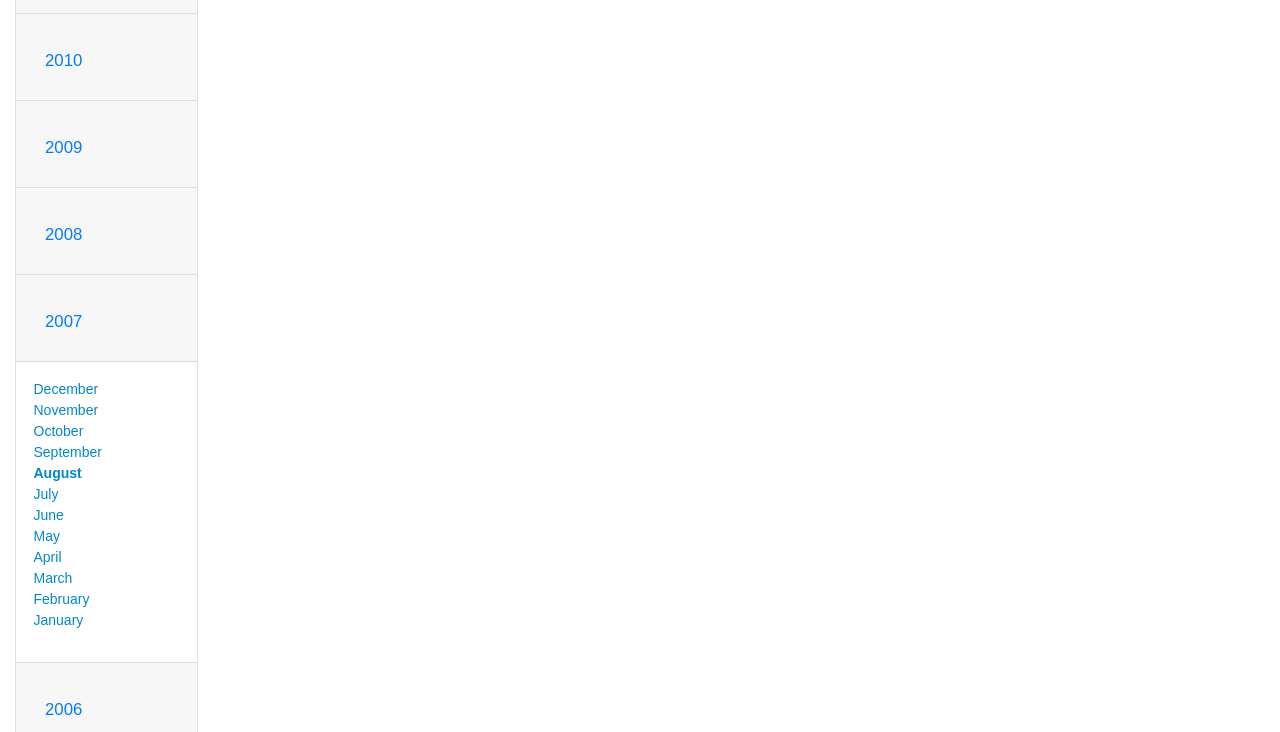Identify the bounding box coordinates of the section that should be clicked to achieve the task described: "Check the 'SUPPORT' page".

None